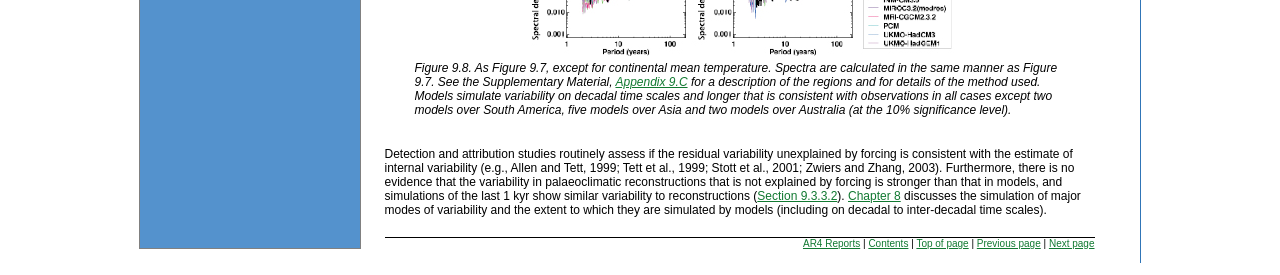Locate the bounding box coordinates of the element I should click to achieve the following instruction: "visit Home page".

None